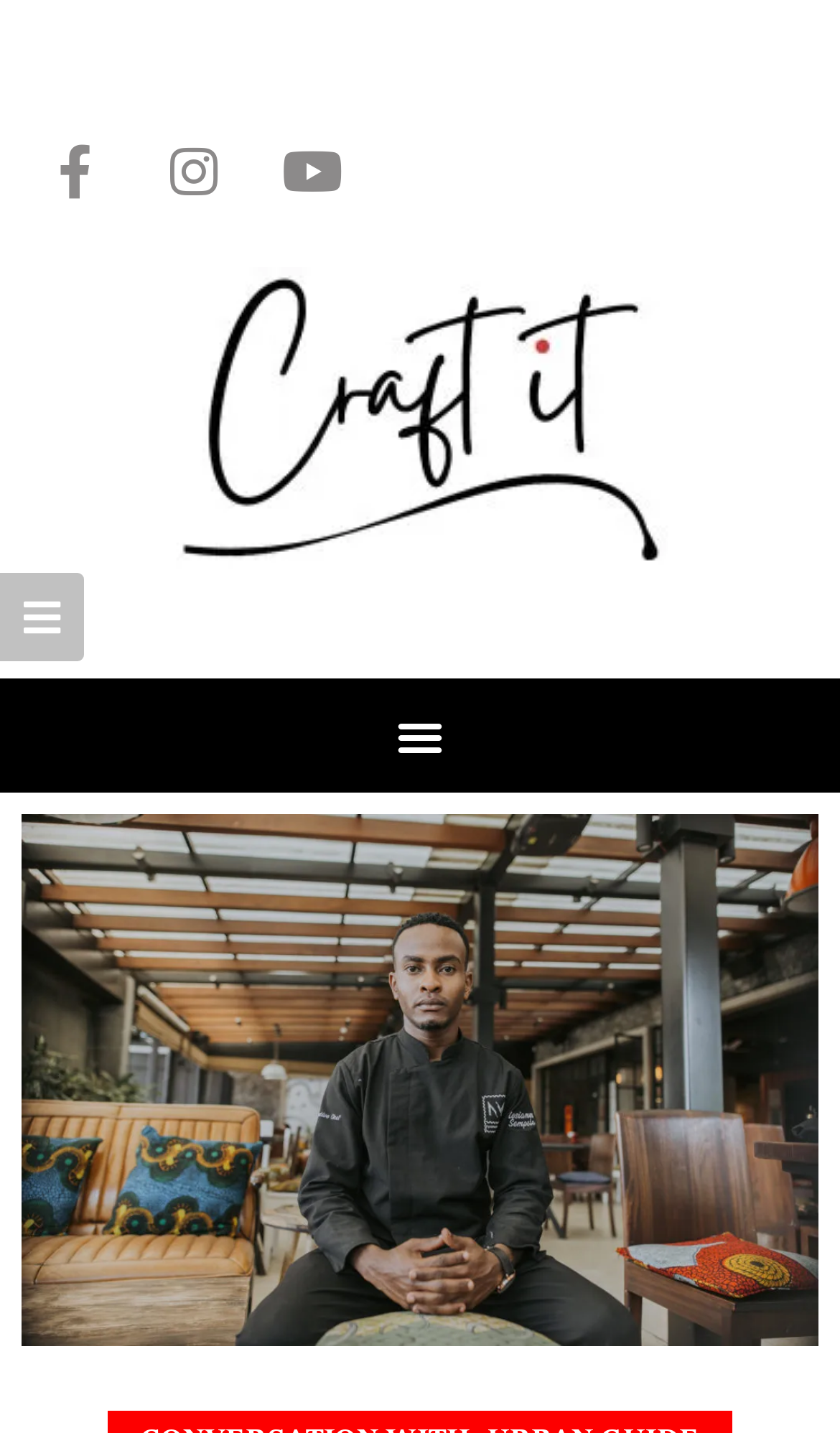What is the shape of the icon on the left side?
Using the image, answer in one word or phrase.

Square